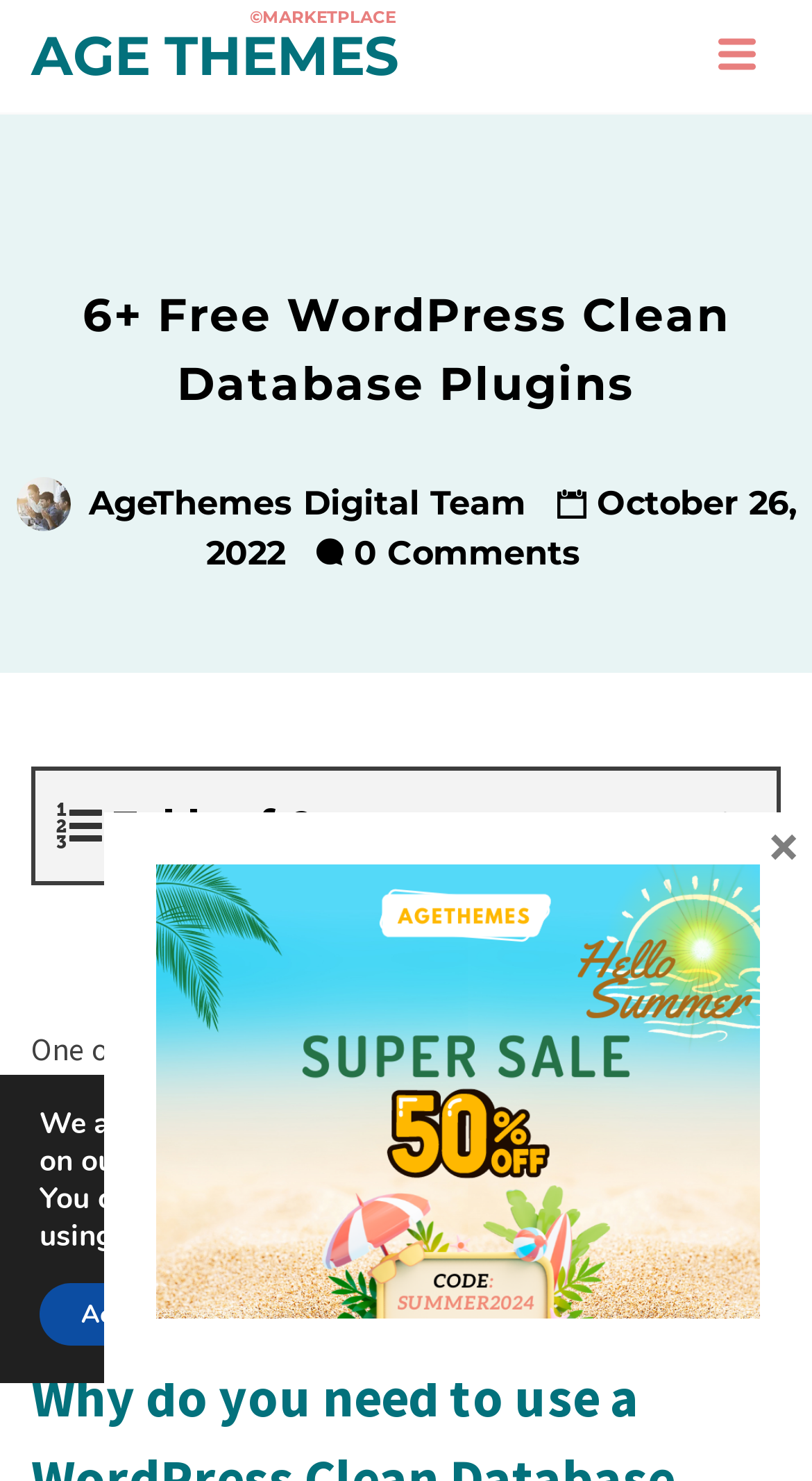Determine the bounding box coordinates in the format (top-left x, top-left y, bottom-right x, bottom-right y). Ensure all values are floating point numbers between 0 and 1. Identify the bounding box of the UI element described by: October 26, 2022

[0.254, 0.326, 0.981, 0.387]